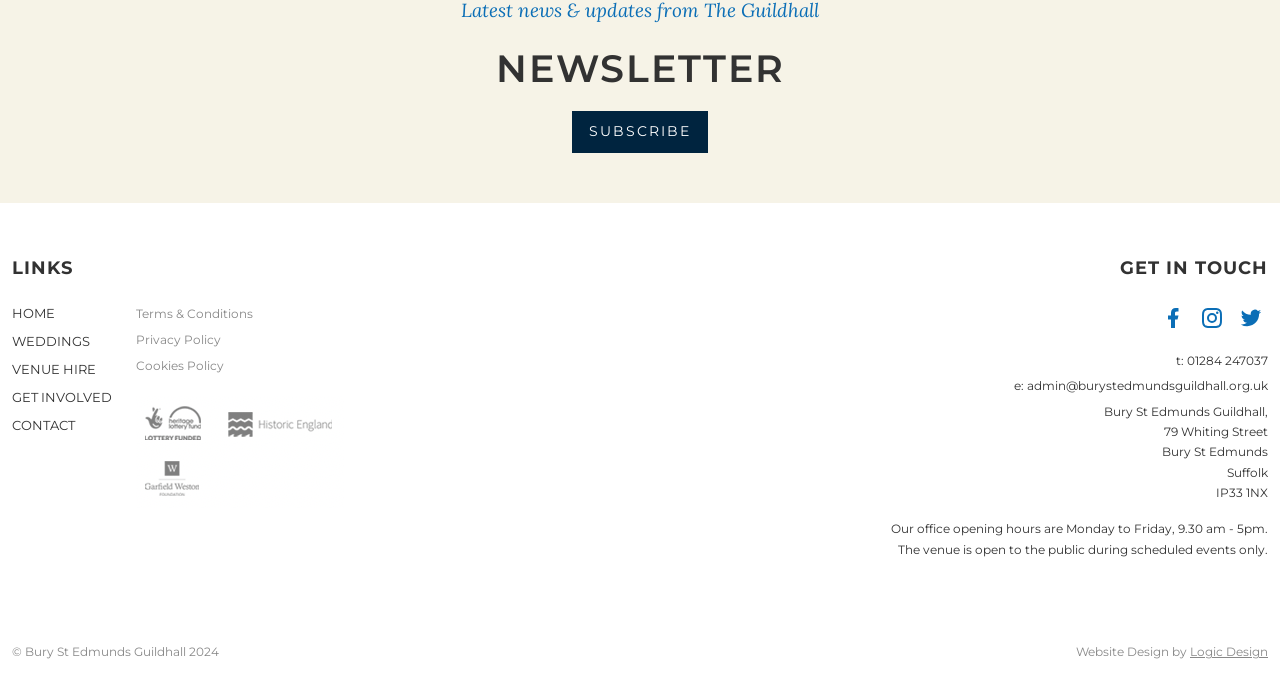Answer the question using only a single word or phrase: 
What is the phone number to contact?

01284 247037